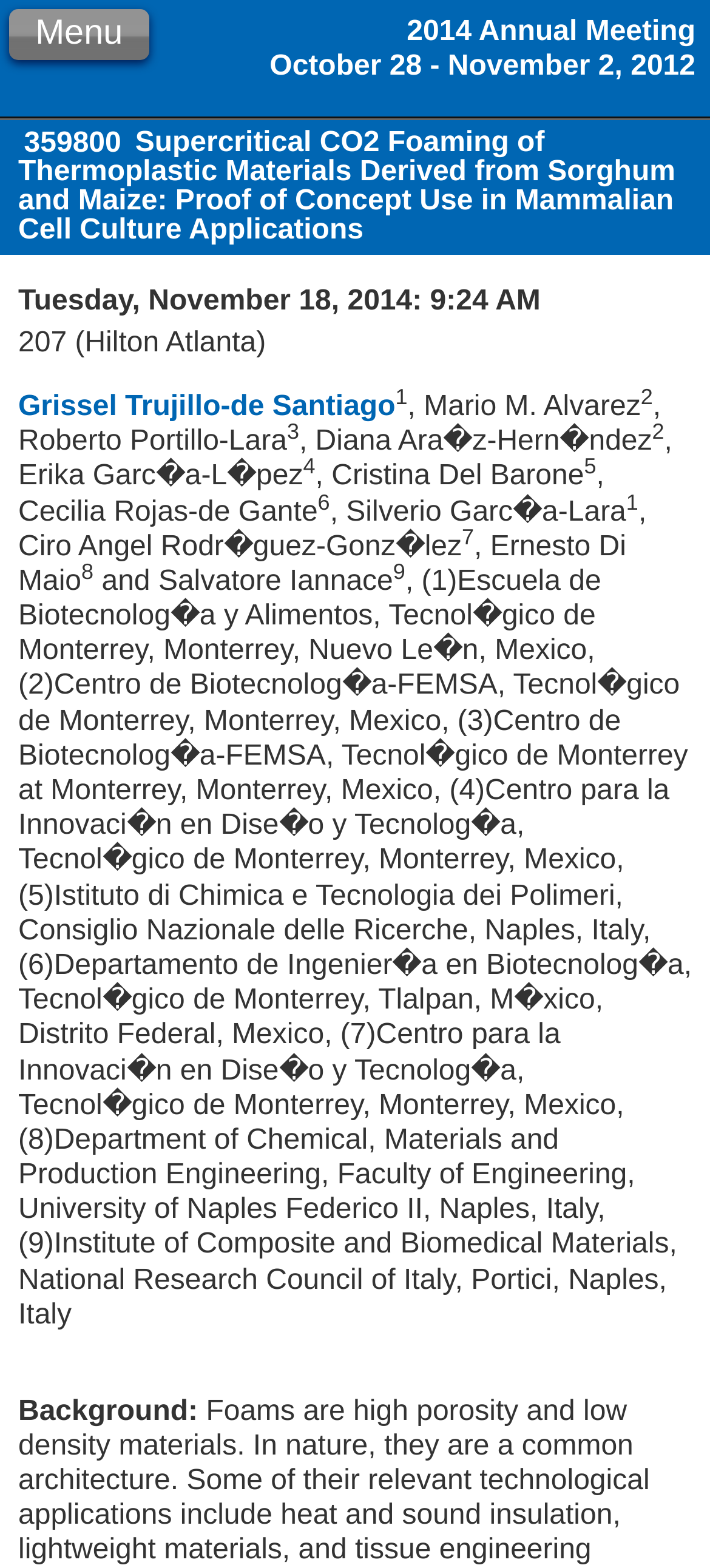Please answer the following question using a single word or phrase: 
How many authors are listed for the abstract?

9